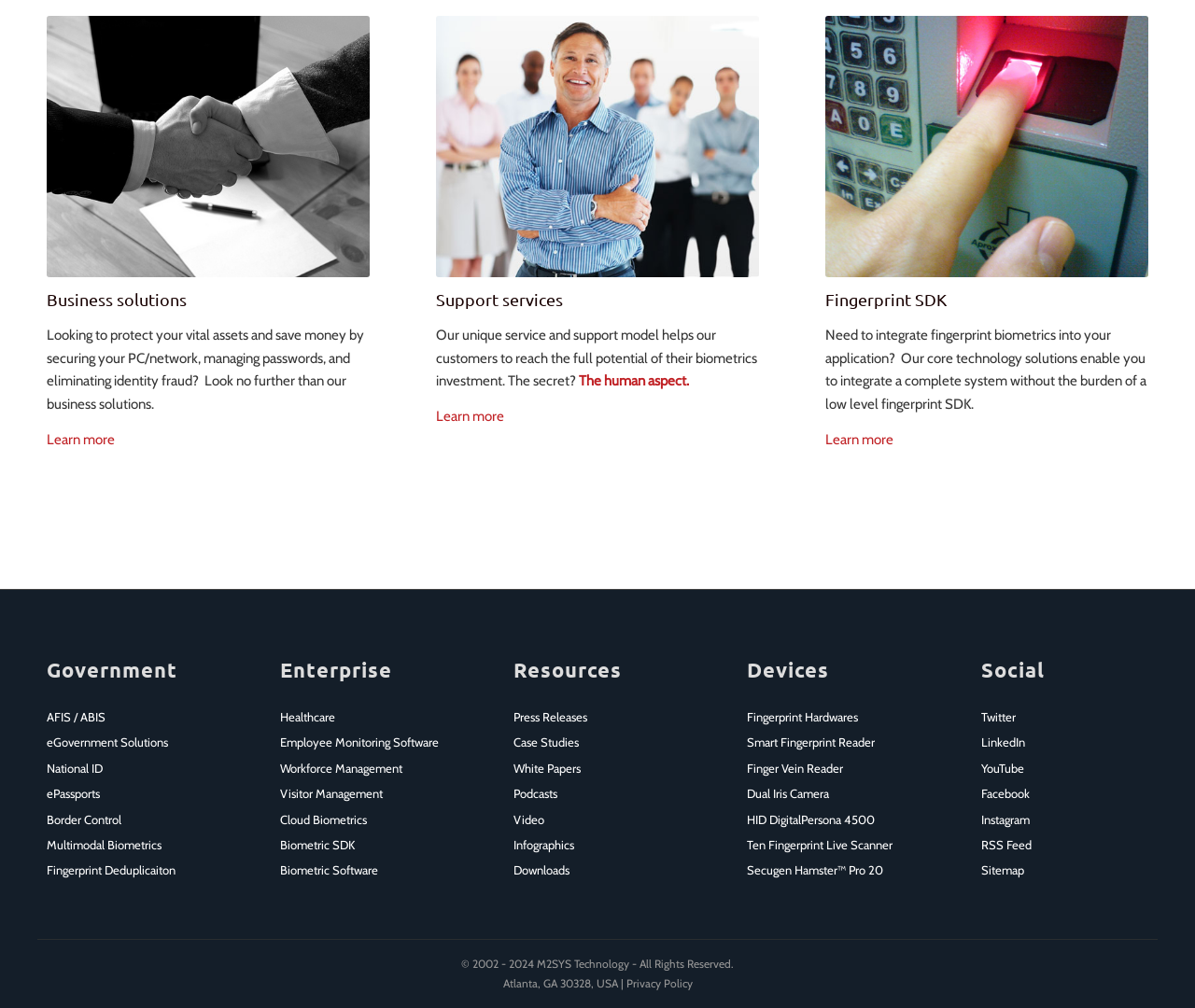Provide the bounding box coordinates of the area you need to click to execute the following instruction: "Explore government solutions".

[0.039, 0.654, 0.179, 0.676]